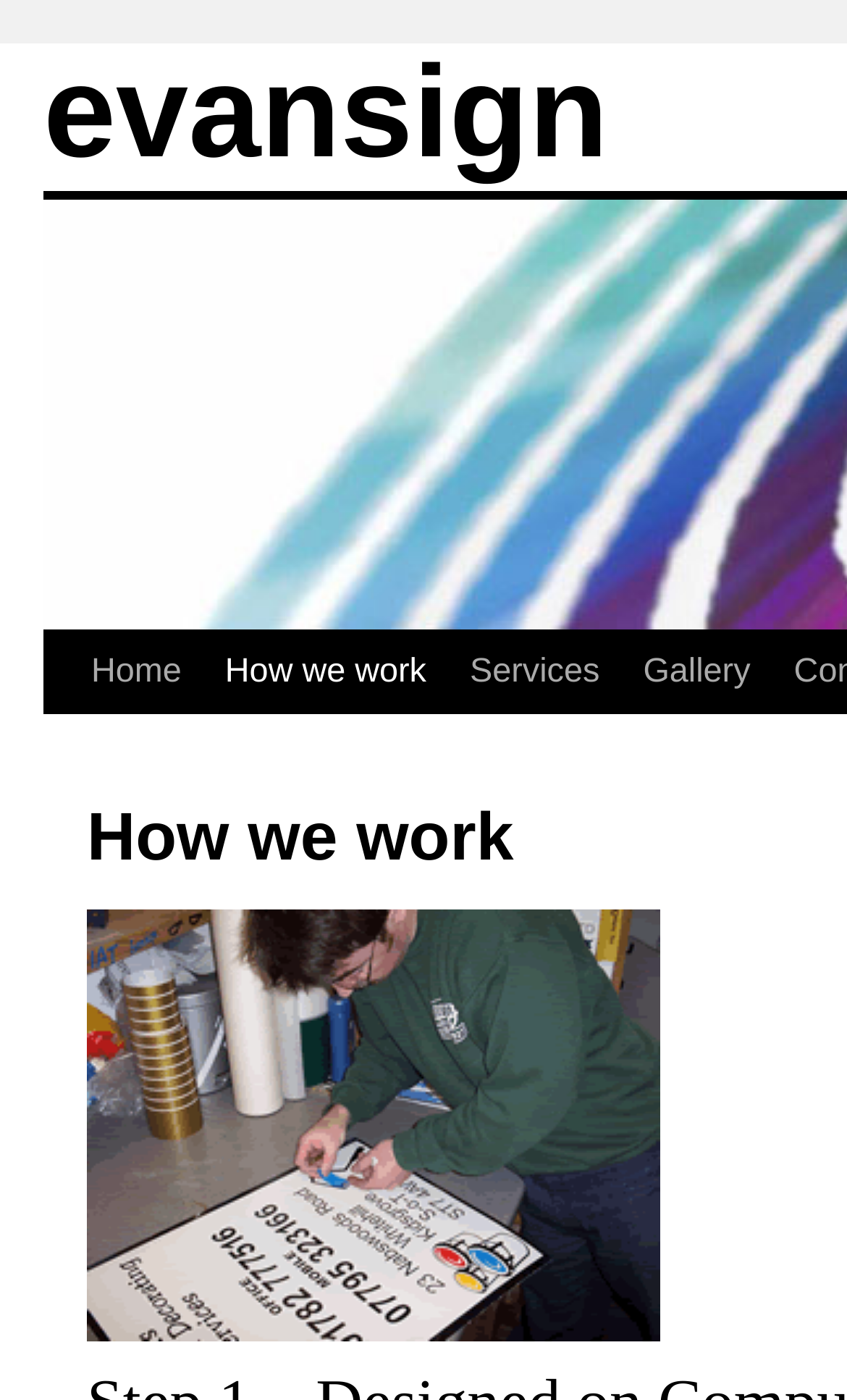Please find and report the primary heading text from the webpage.

How we work